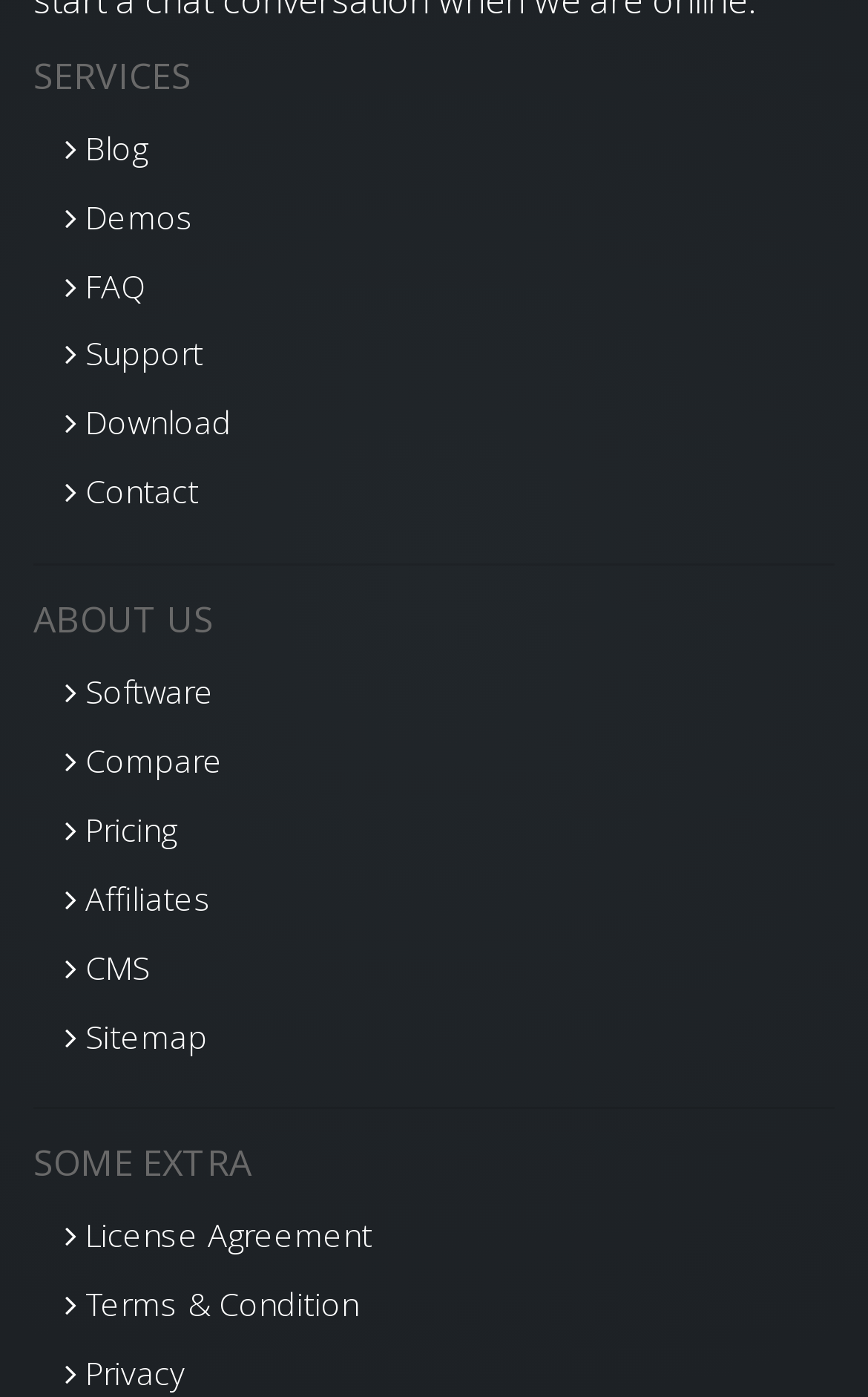How many links are under the 'ABOUT US' heading?
Using the image, provide a detailed and thorough answer to the question.

There are 6 links under the 'ABOUT US' heading because there are 6 links listed after the 'ABOUT US' heading, which are 'Software', 'Compare', 'Pricing', 'Affiliates', 'CMS', and 'Sitemap'.